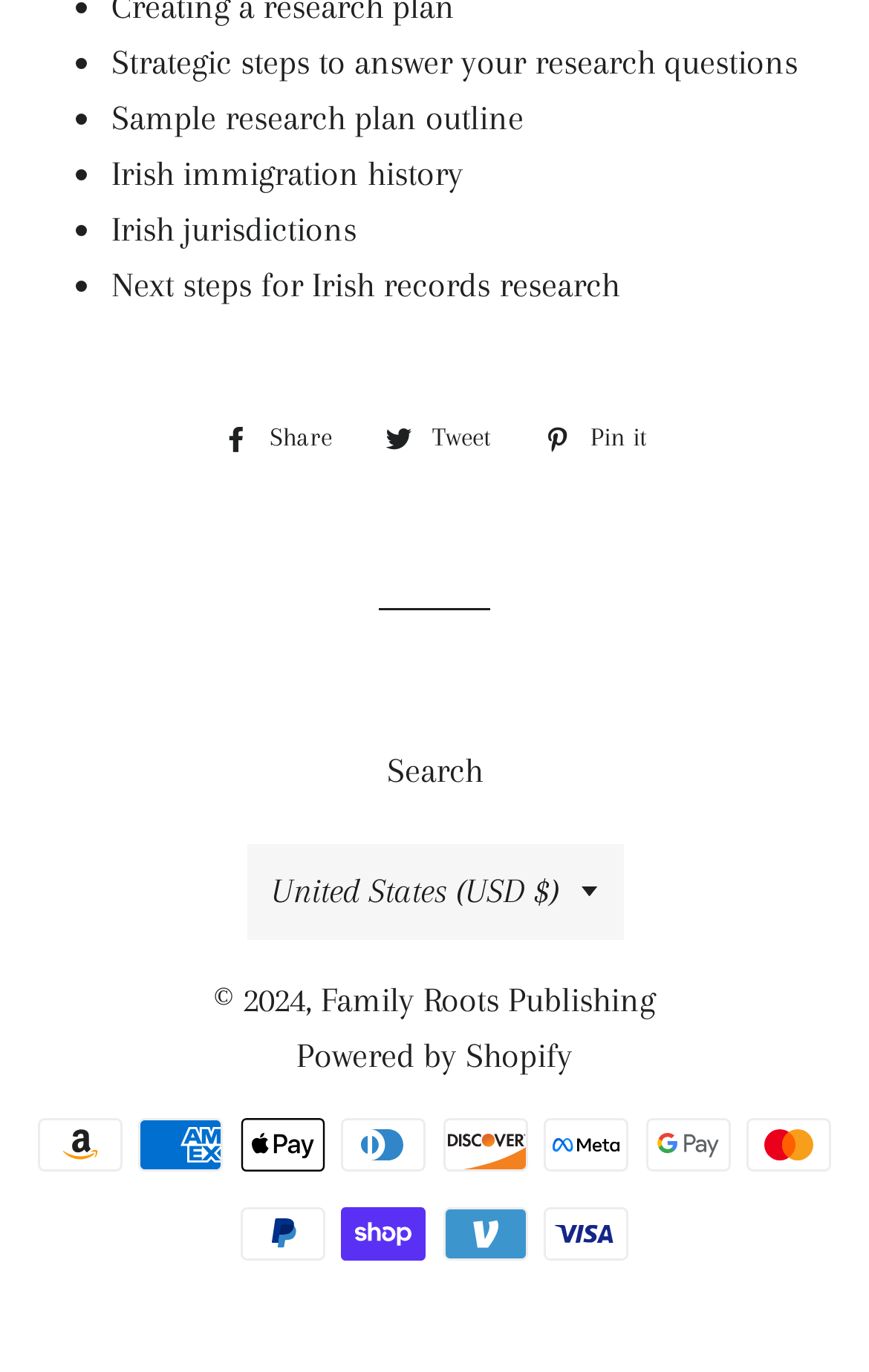What is the first strategic step to answer research questions?
Carefully examine the image and provide a detailed answer to the question.

The first strategic step to answer research questions is mentioned in the list of bullet points on the webpage, which starts with 'Strategic steps to answer your research questions'.